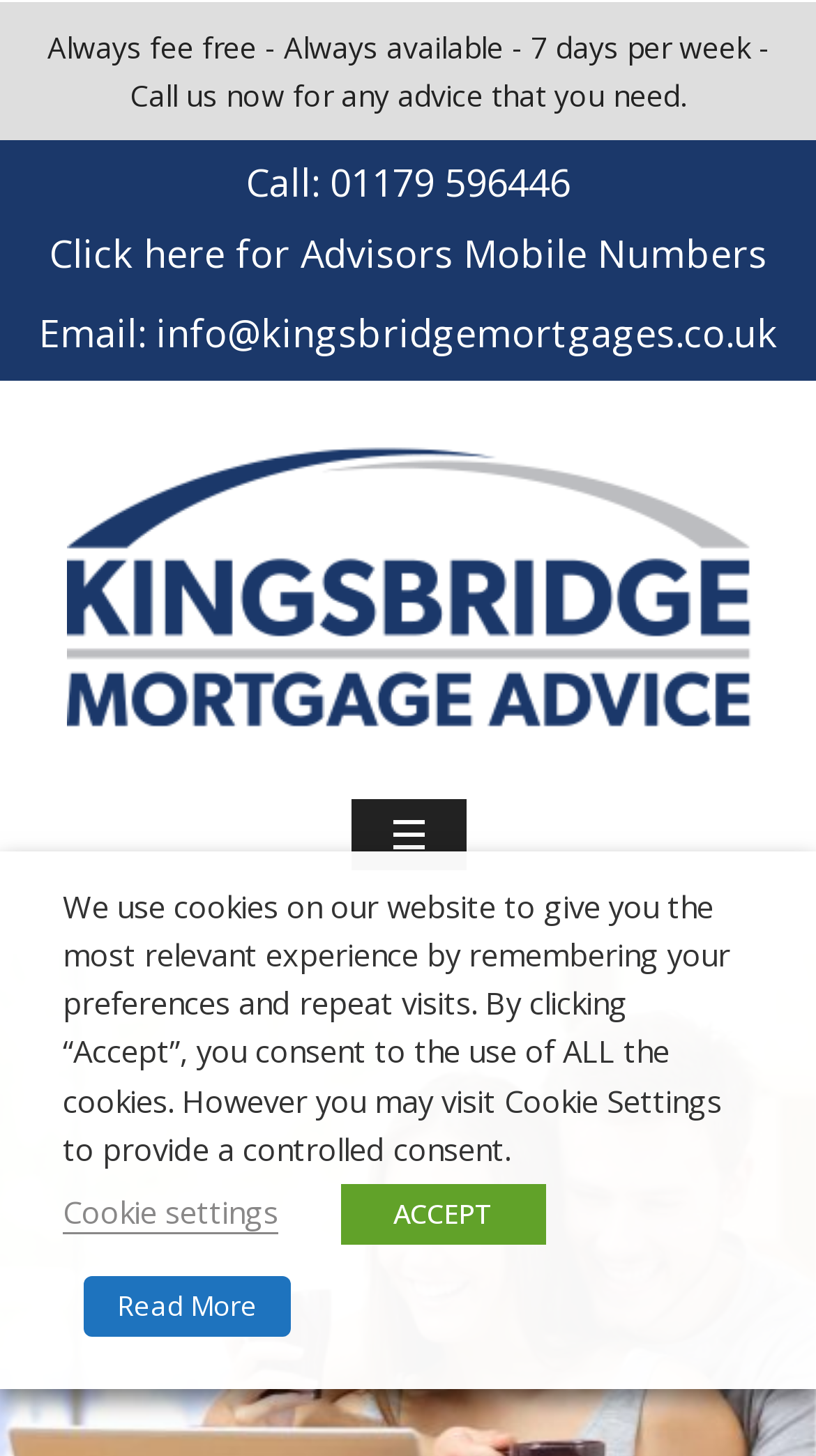What is the email address to contact for mortgage advice?
Based on the screenshot, provide a one-word or short-phrase response.

info@kingsbridgemortgages.co.uk